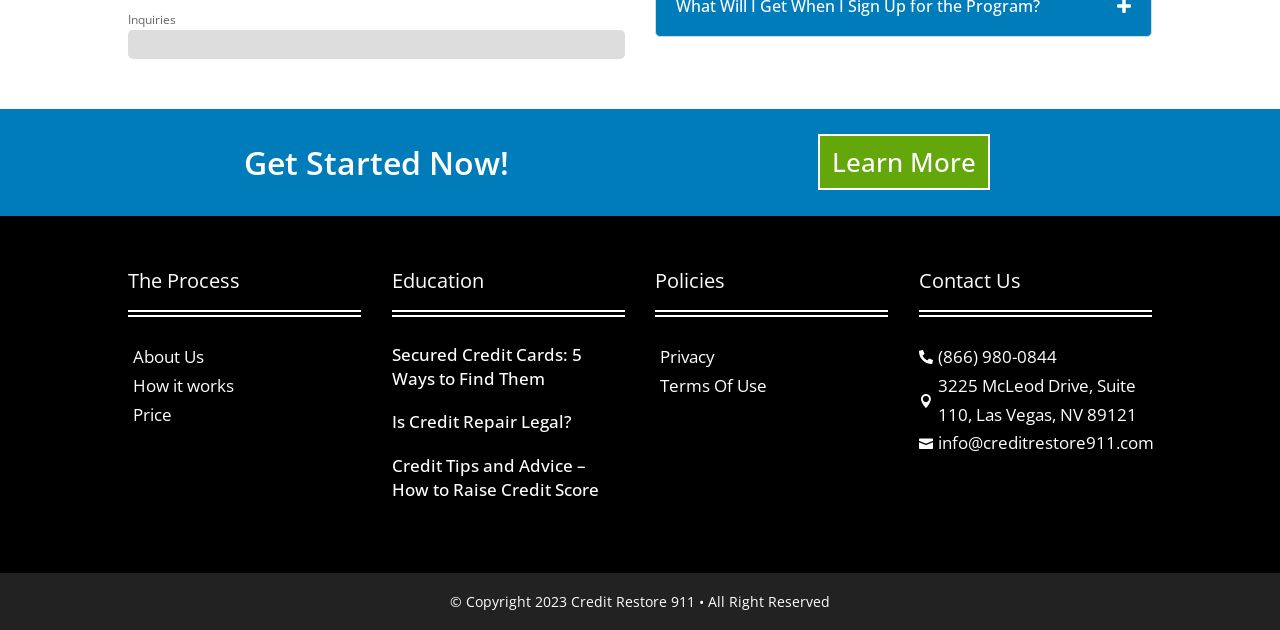What is the address of the company?
Refer to the image and answer the question using a single word or phrase.

3225 McLeod Drive, Suite 110, Las Vegas, NV 89121